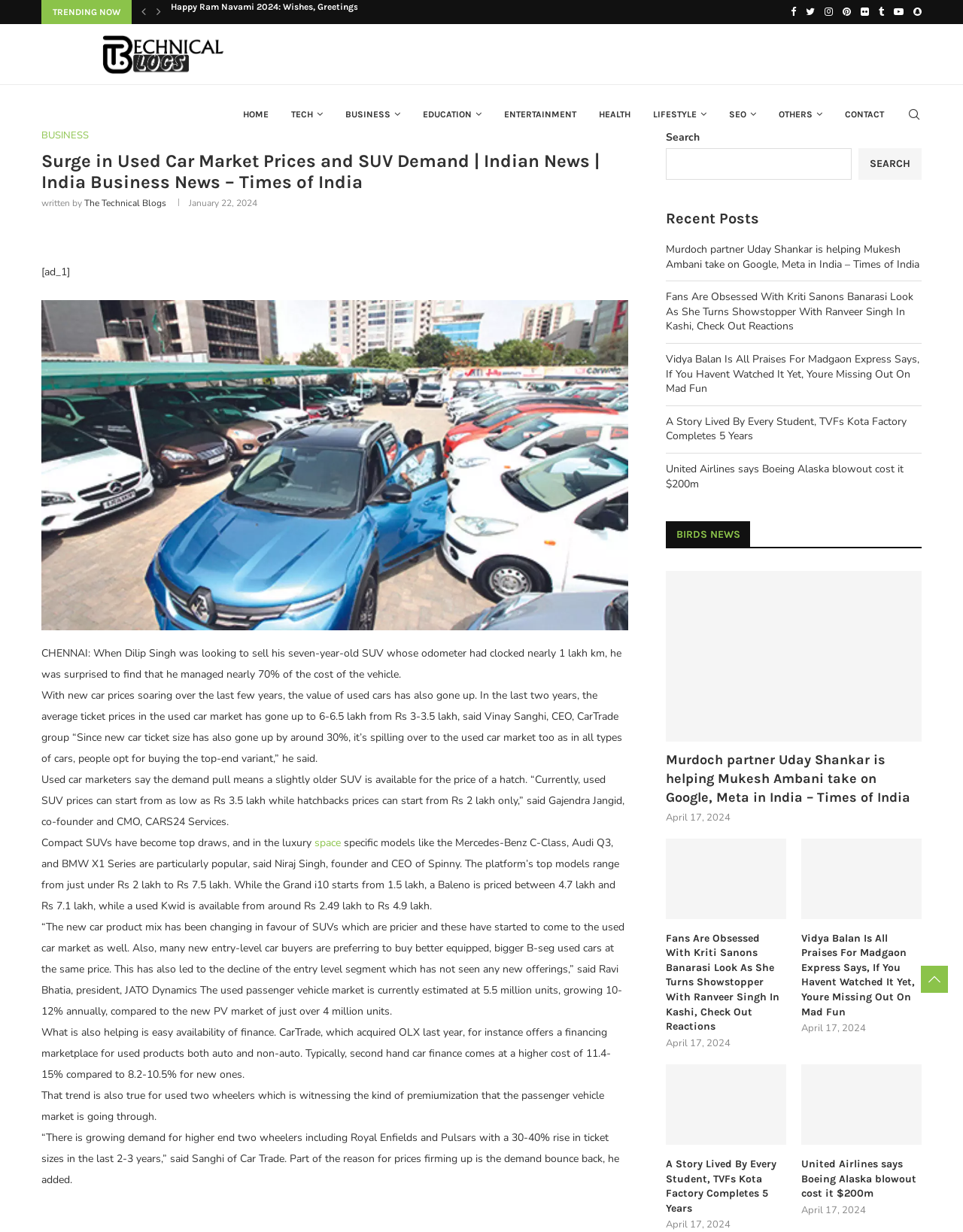Please identify the bounding box coordinates of the element I should click to complete this instruction: 'Search for something'. The coordinates should be given as four float numbers between 0 and 1, like this: [left, top, right, bottom].

[0.941, 0.068, 0.957, 0.117]